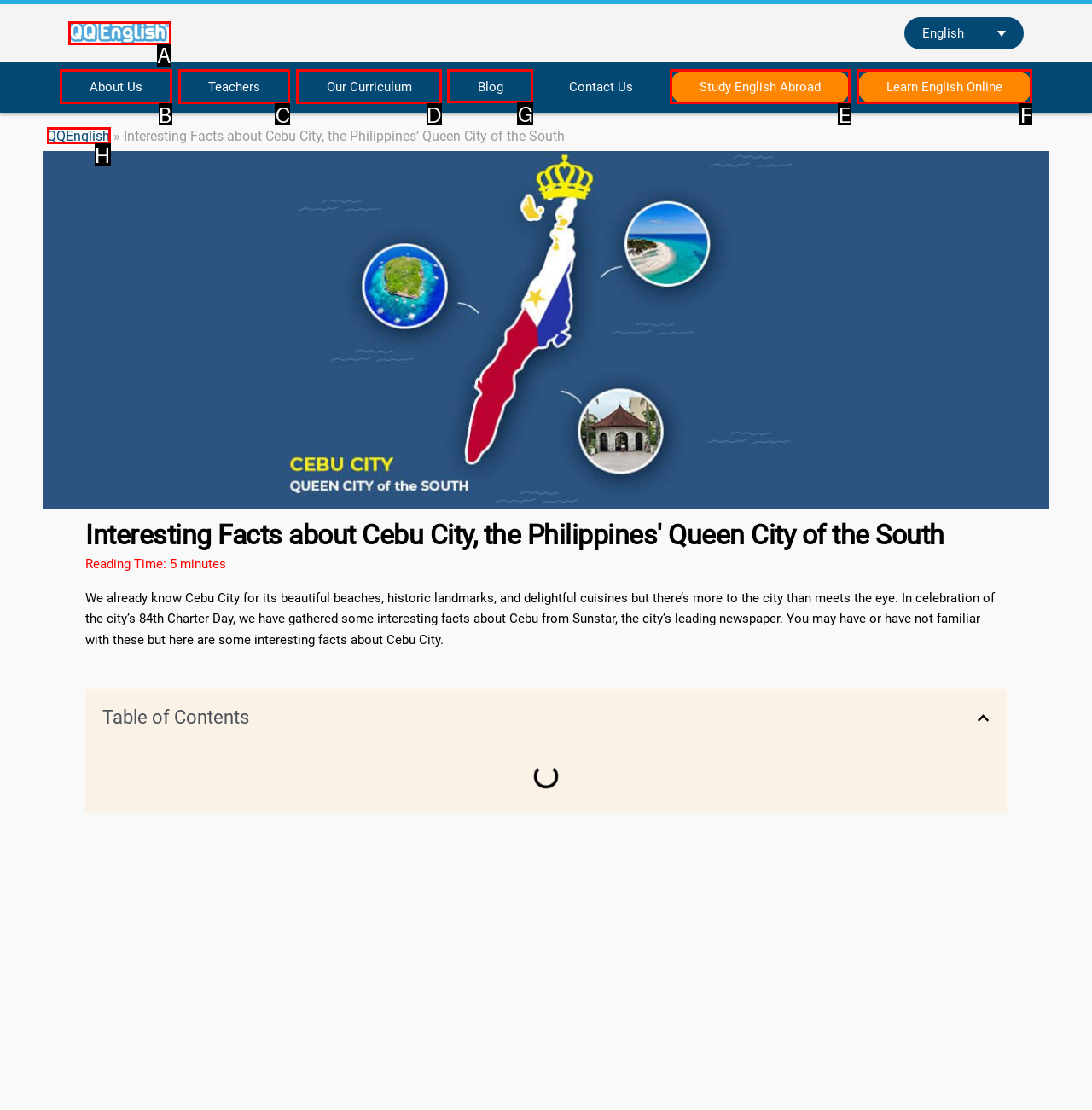Tell me which option I should click to complete the following task: Read the blog Answer with the option's letter from the given choices directly.

G